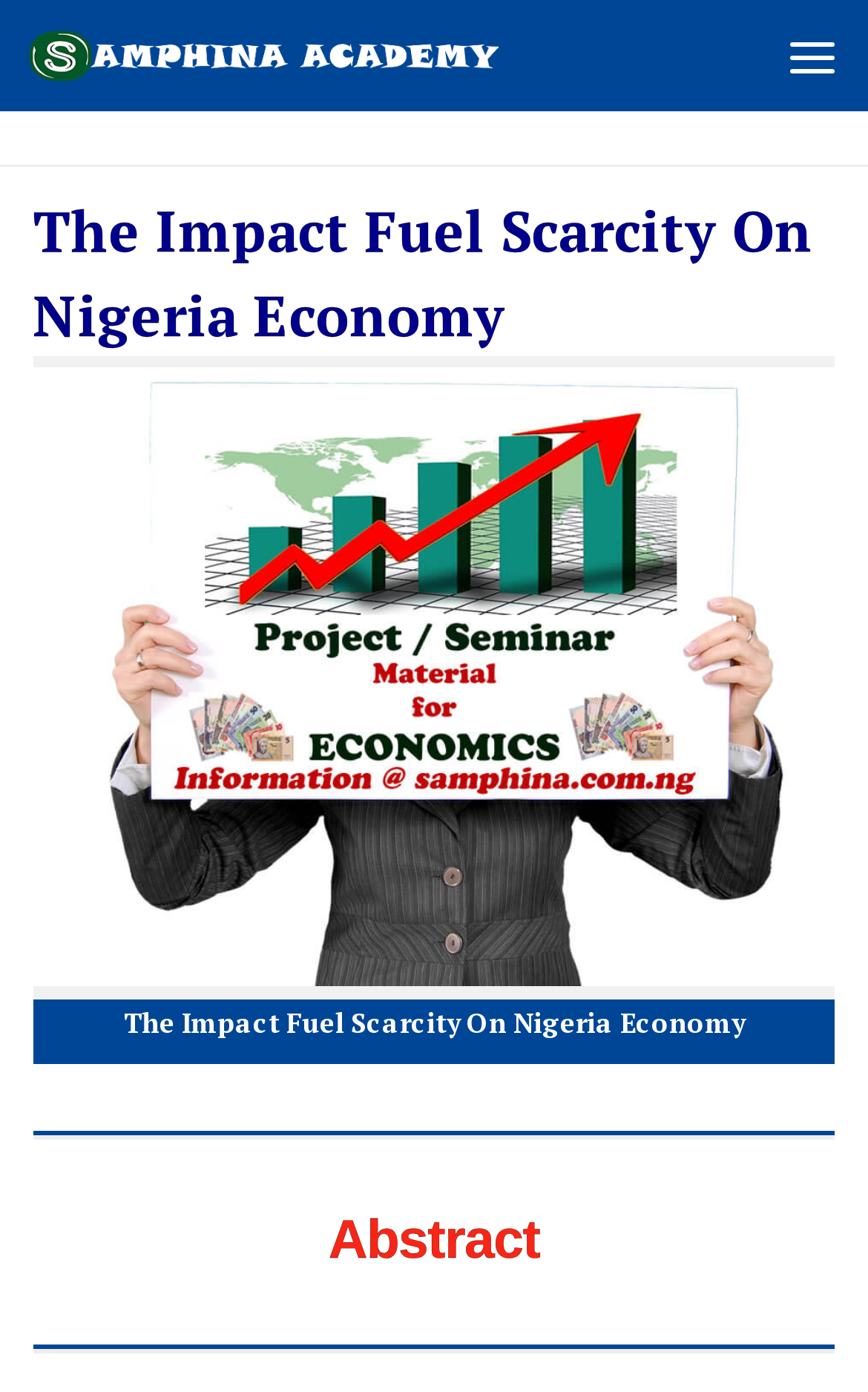What is the purpose of the 'Skip to content' link?
Please give a detailed and elaborate answer to the question.

The 'Skip to content' link is likely intended to allow users to bypass the navigation menu and go directly to the main content of the webpage, as it is a common accessibility feature.